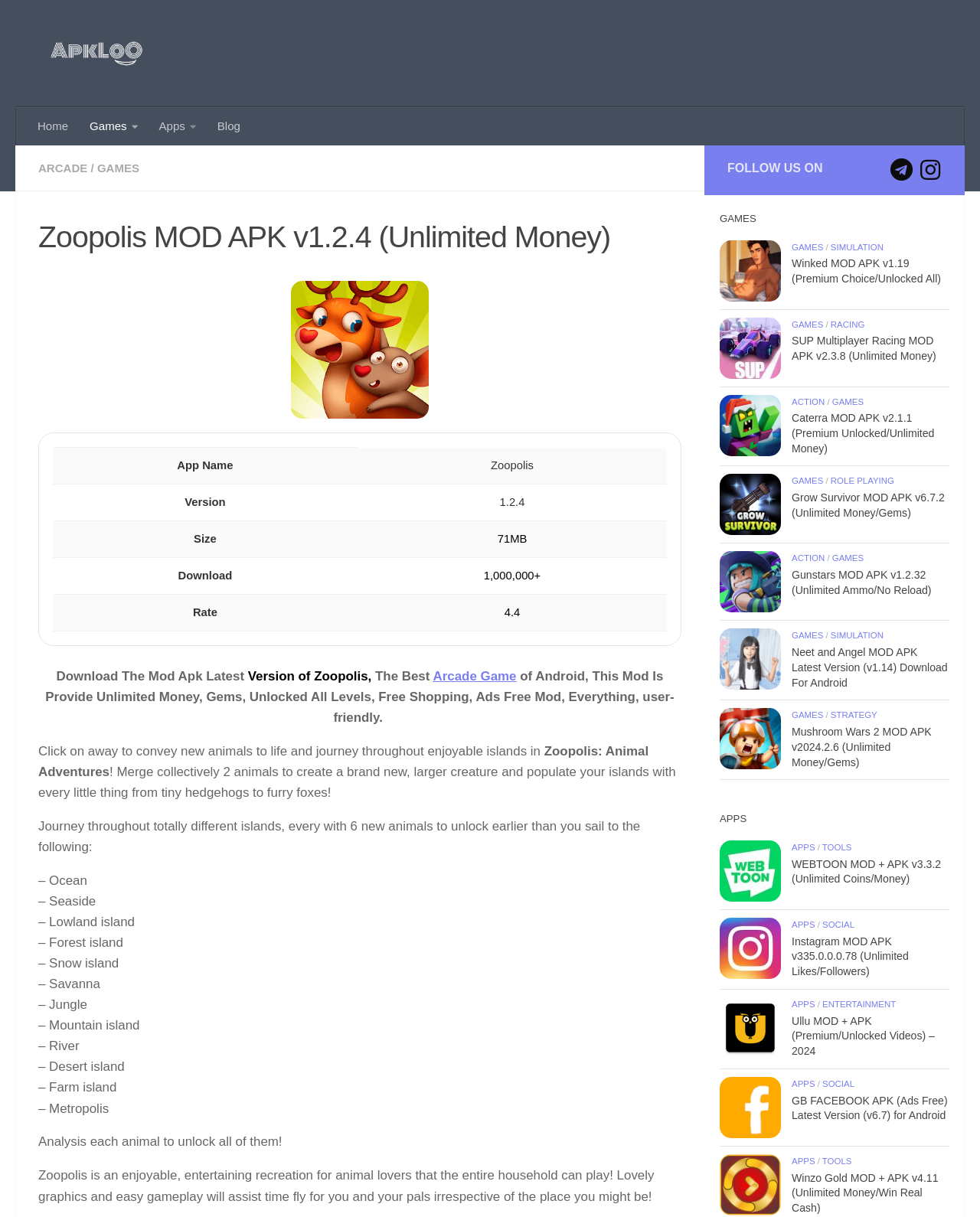Find the bounding box coordinates of the element I should click to carry out the following instruction: "Follow us on Telegram".

[0.908, 0.13, 0.931, 0.149]